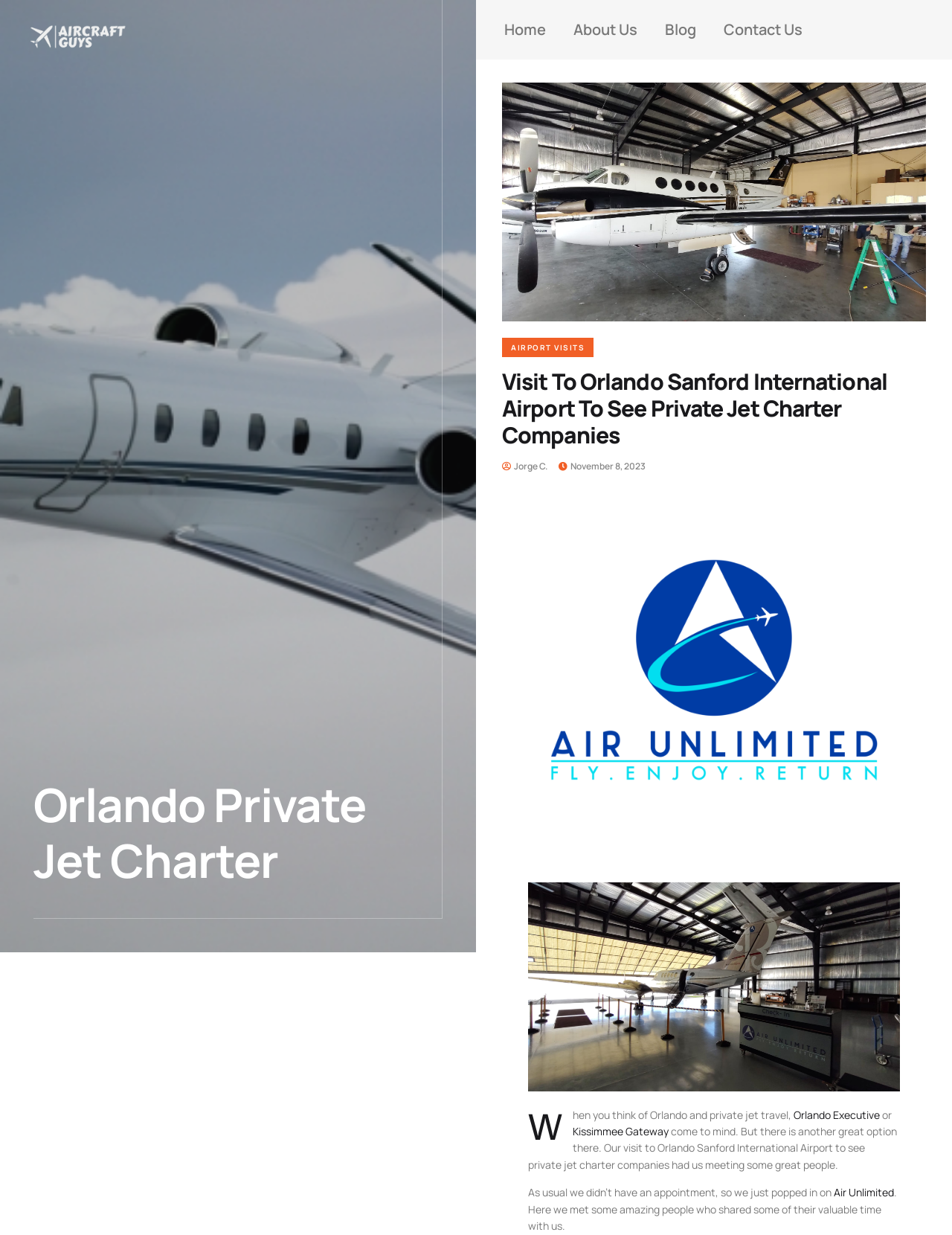Use a single word or phrase to answer the question: 
How many airports are mentioned in the article?

Three